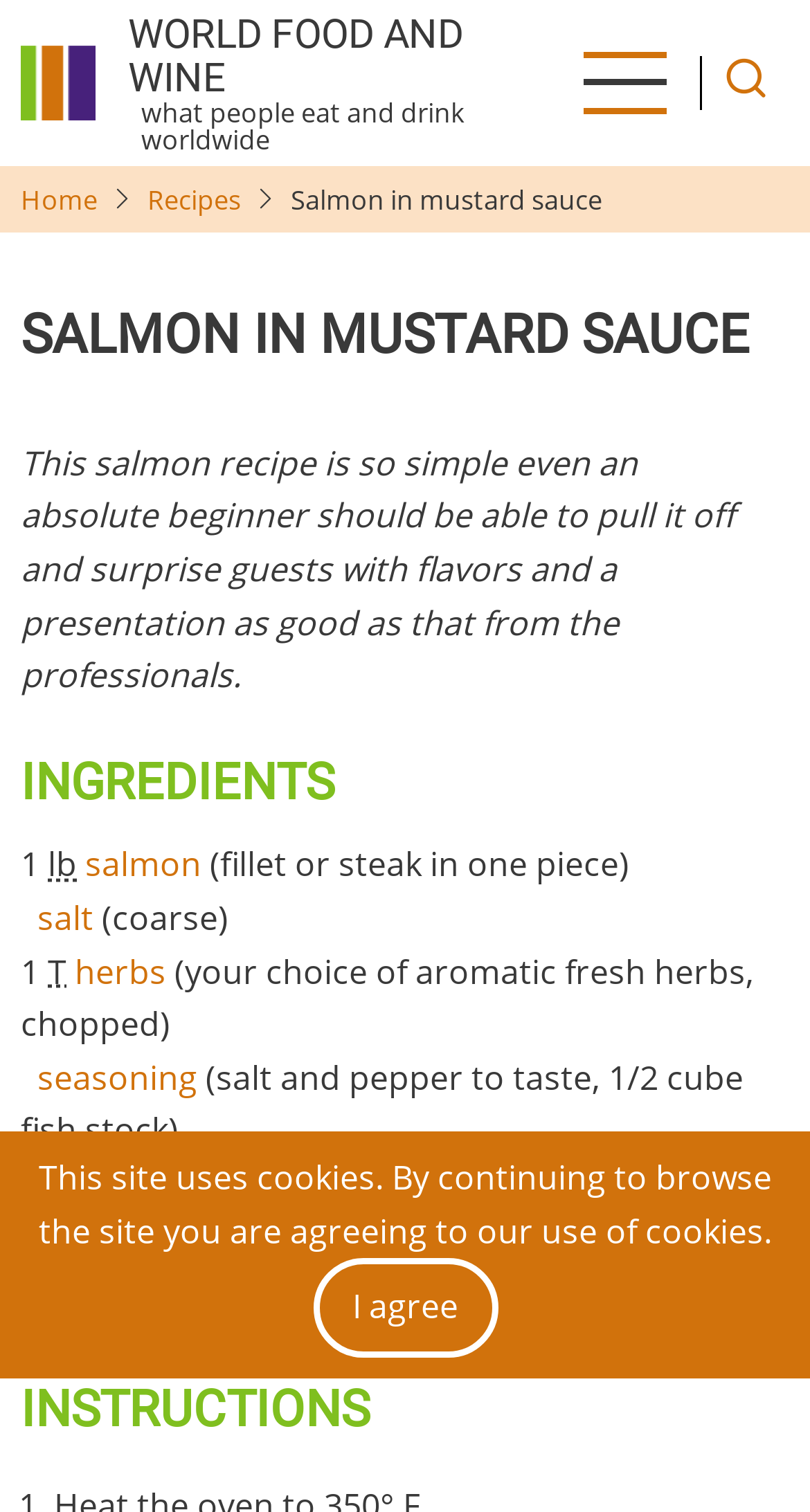What type of fish is used in the recipe?
Using the image as a reference, give a one-word or short phrase answer.

Salmon